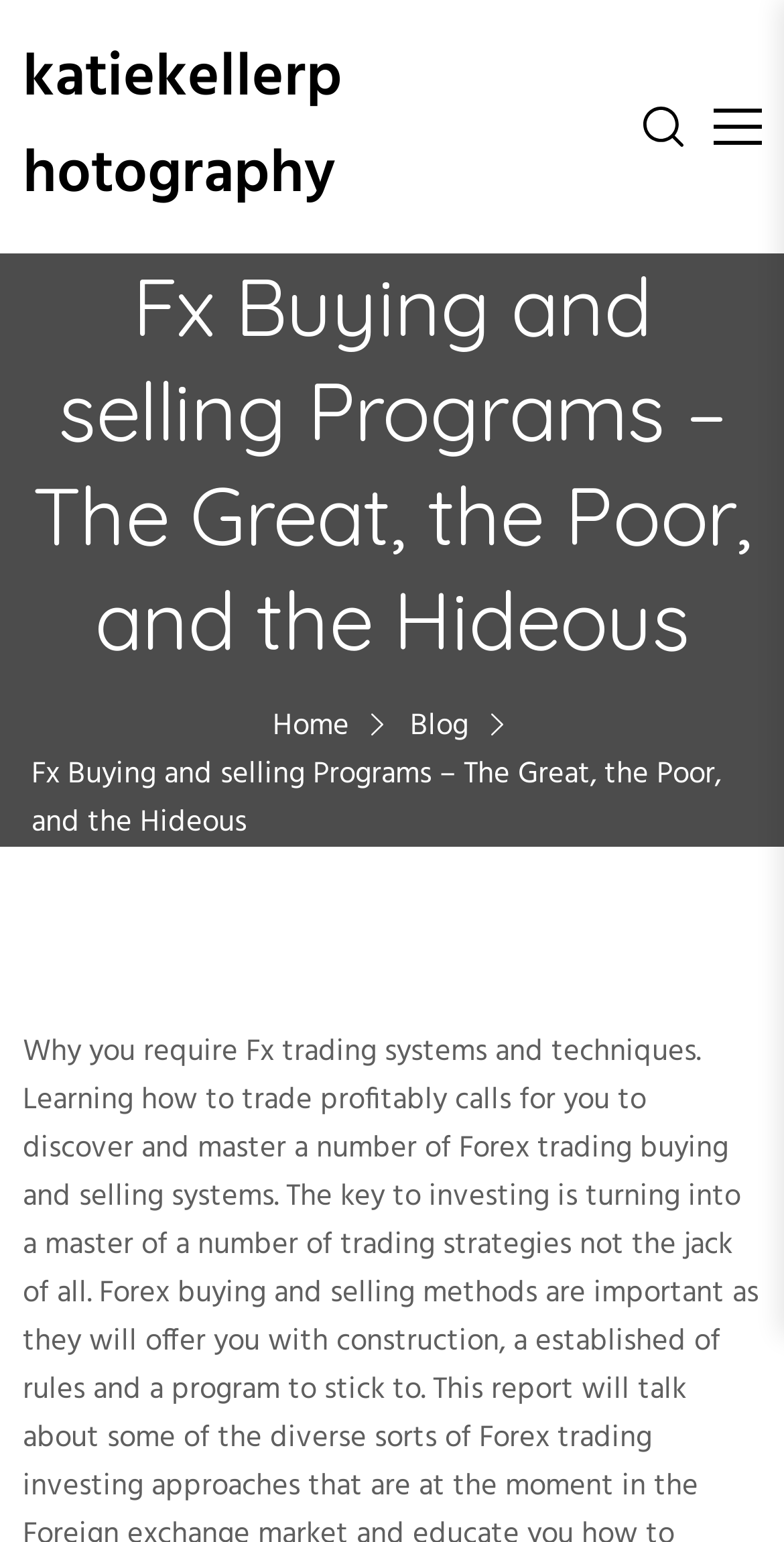Answer the question with a single word or phrase: 
What is the subheading of the article?

Why you require Fx trading systems and techniques.